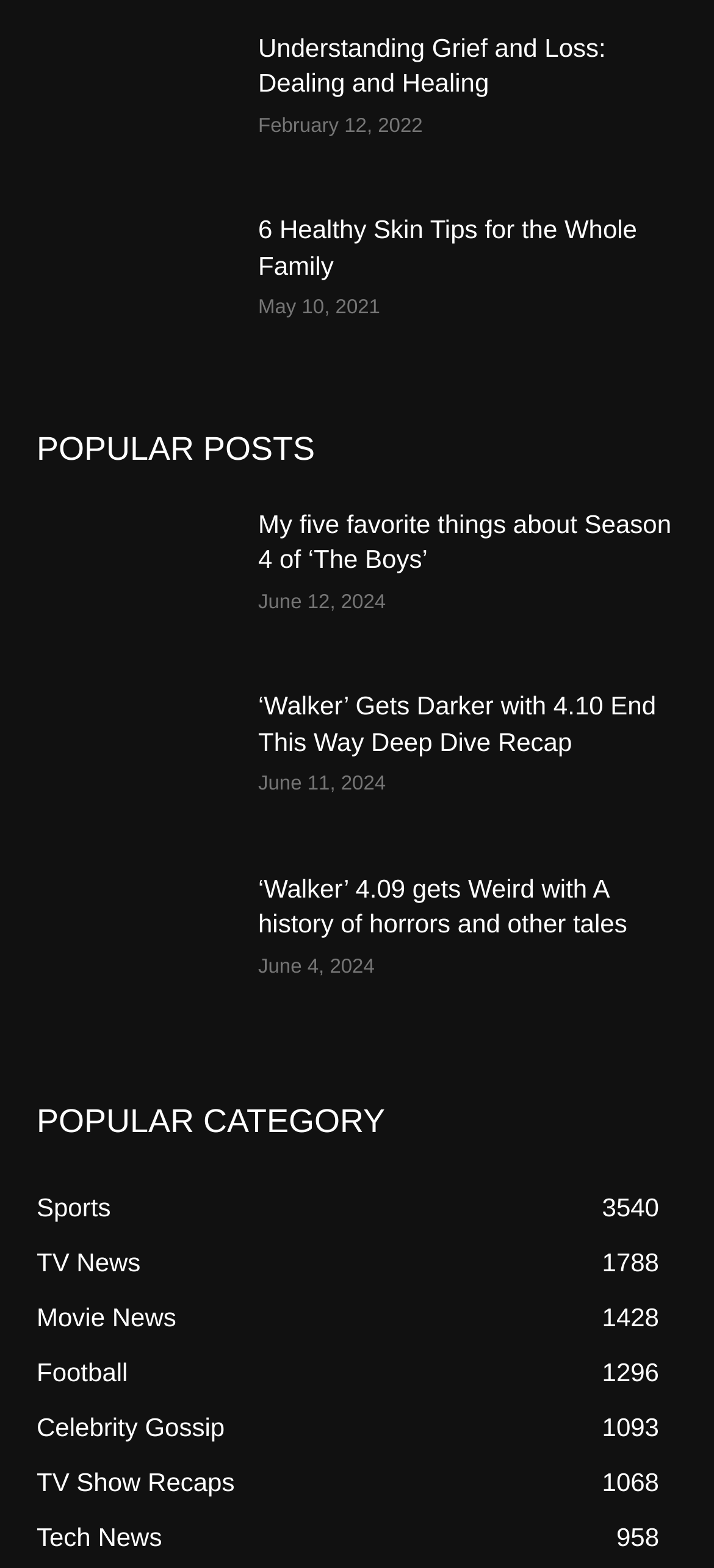Please determine the bounding box coordinates of the element to click on in order to accomplish the following task: "Explore popular posts". Ensure the coordinates are four float numbers ranging from 0 to 1, i.e., [left, top, right, bottom].

[0.051, 0.268, 0.949, 0.304]